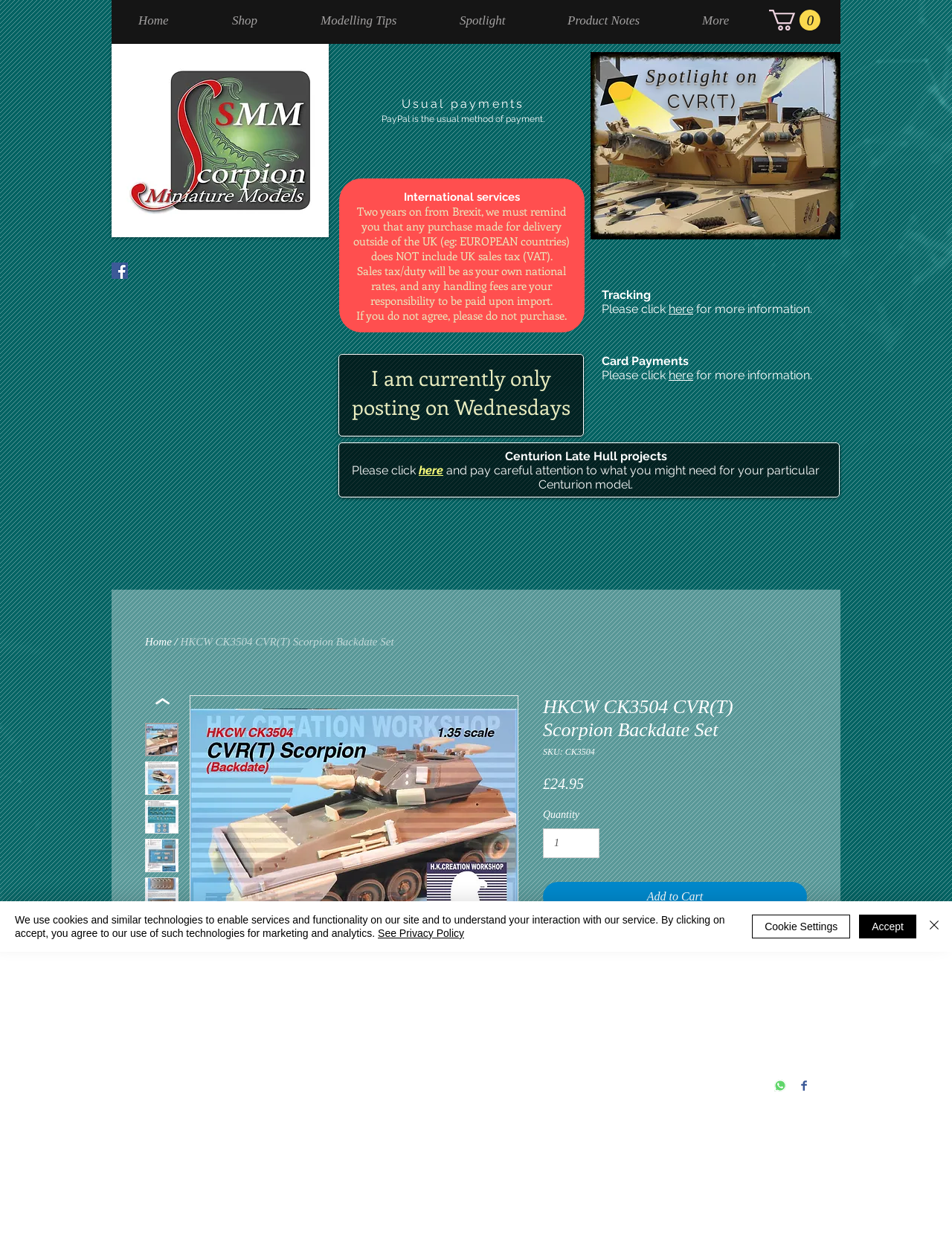Please find the bounding box coordinates of the section that needs to be clicked to achieve this instruction: "Click the 'Add to Cart' button".

[0.57, 0.707, 0.848, 0.731]